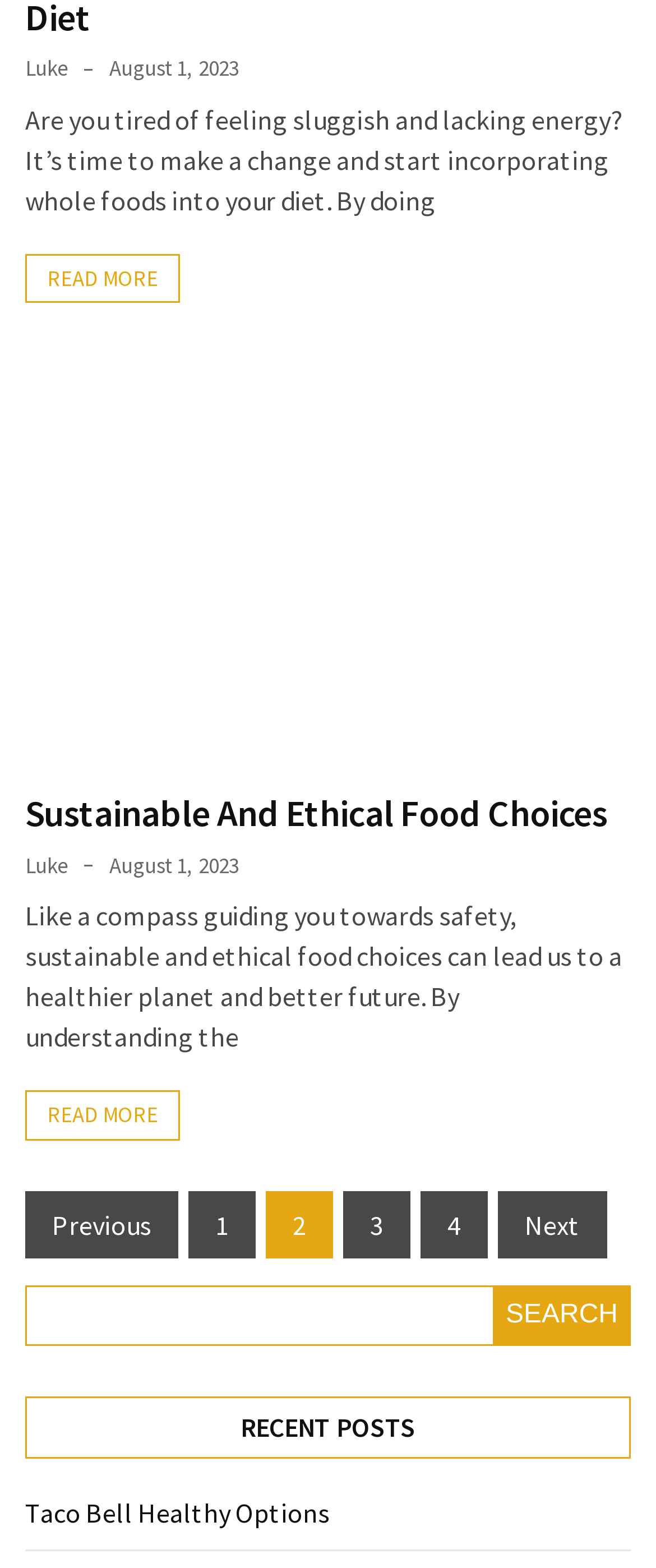Identify the bounding box coordinates for the region to click in order to carry out this instruction: "view post about sustainable food choices". Provide the coordinates using four float numbers between 0 and 1, formatted as [left, top, right, bottom].

[0.038, 0.503, 0.926, 0.534]